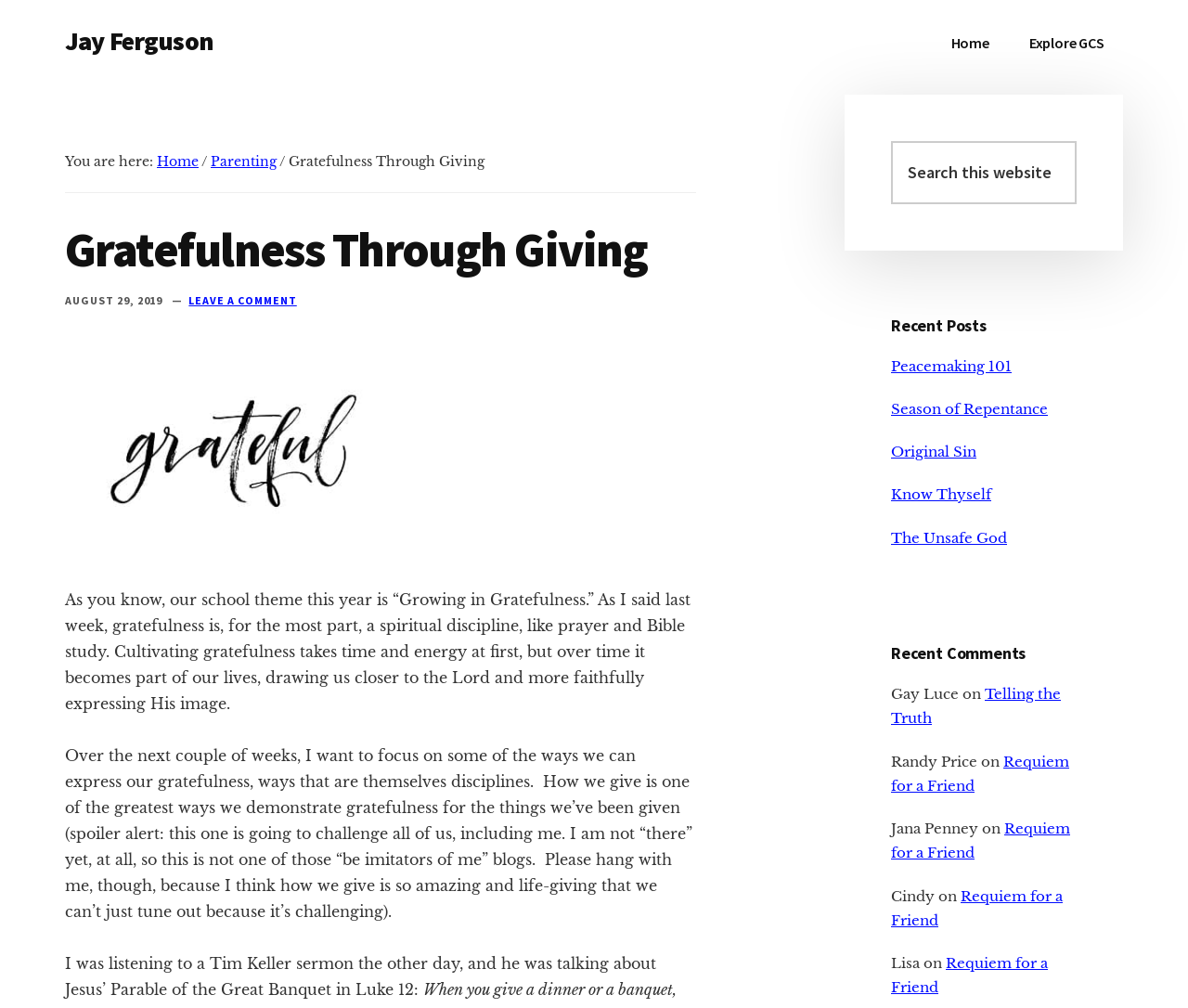Identify the bounding box coordinates for the UI element that matches this description: "Home".

[0.132, 0.152, 0.167, 0.169]